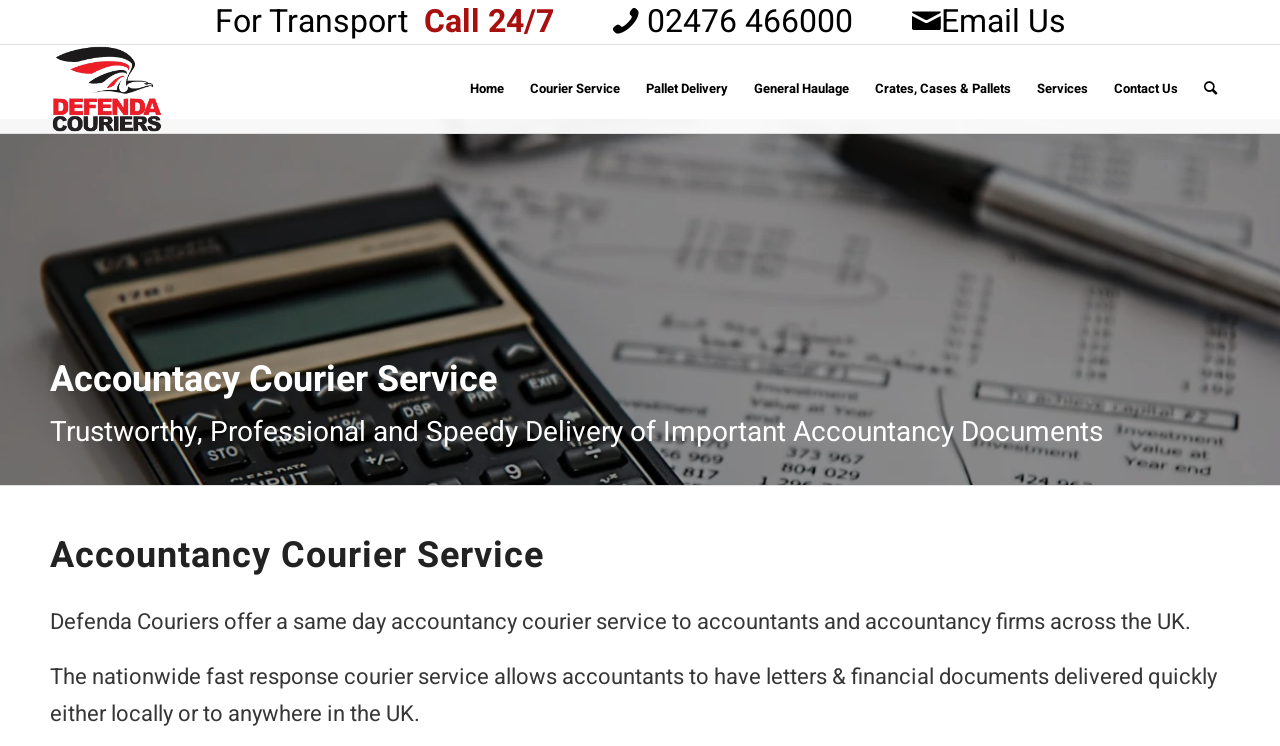Please identify the bounding box coordinates of the element that needs to be clicked to execute the following command: "contact Defenda Couriers". Provide the bounding box using four float numbers between 0 and 1, formatted as [left, top, right, bottom].

[0.86, 0.06, 0.93, 0.178]